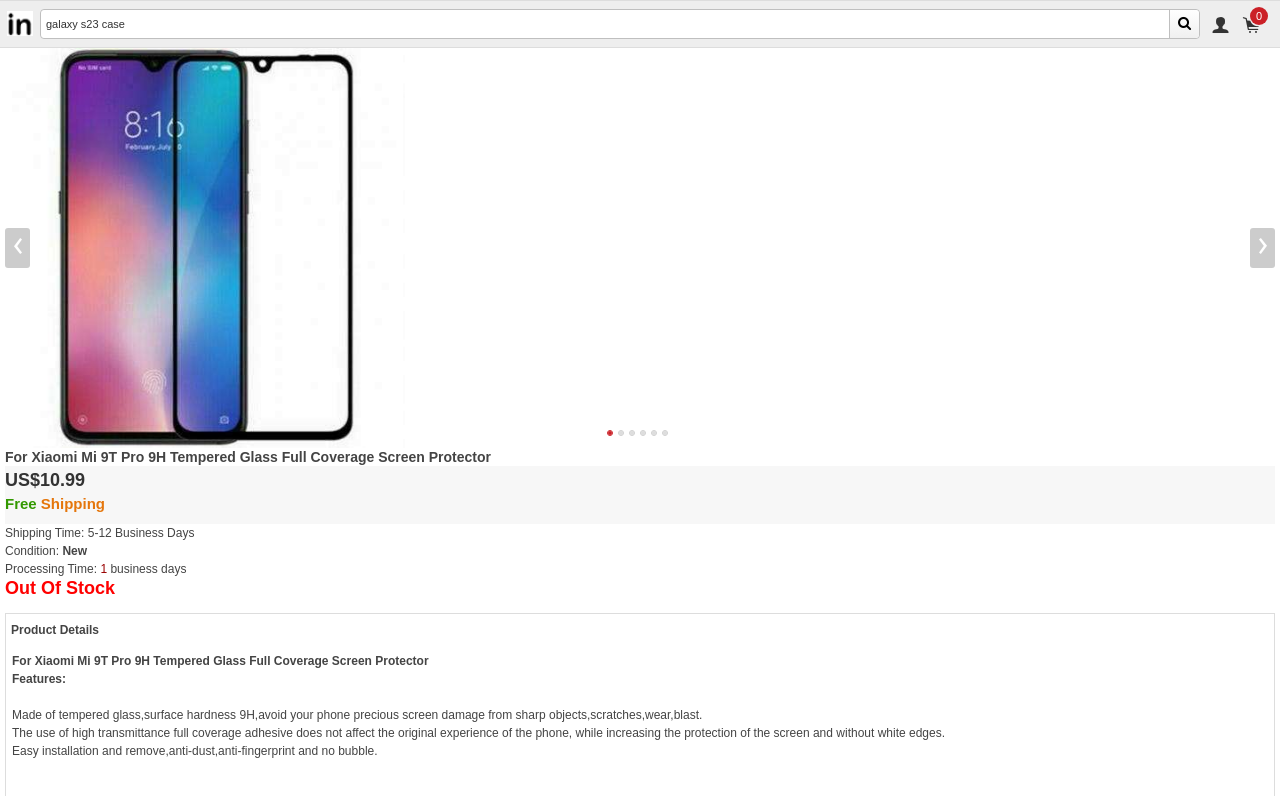Craft a detailed narrative of the webpage's structure and content.

This webpage is a product page for a tempered glass screen protector specifically designed for the Xiaomi Mi 9T Pro. At the top, there is a search bar with a placeholder text "I'm shopping for..." and a search button with a magnifying glass icon on the right side. Below the search bar, there is a large image of the product, taking up about a quarter of the screen.

The product title, "For Xiaomi Mi 9T Pro 9H Tempered Glass Full Coverage Screen Protector", is displayed prominently in a large font size, followed by the price "US$10.99" and information about free shipping. The shipping details, including the shipping time and processing time, are listed below.

The product condition is specified as "New", and there is a notice that the product is currently out of stock. A section titled "Product Details" provides more information about the product, including its features. The features are listed in a block of text, describing the product's material, functionality, and installation process.

Overall, the webpage is focused on providing detailed information about the product, with a clear and concise layout that makes it easy to navigate.